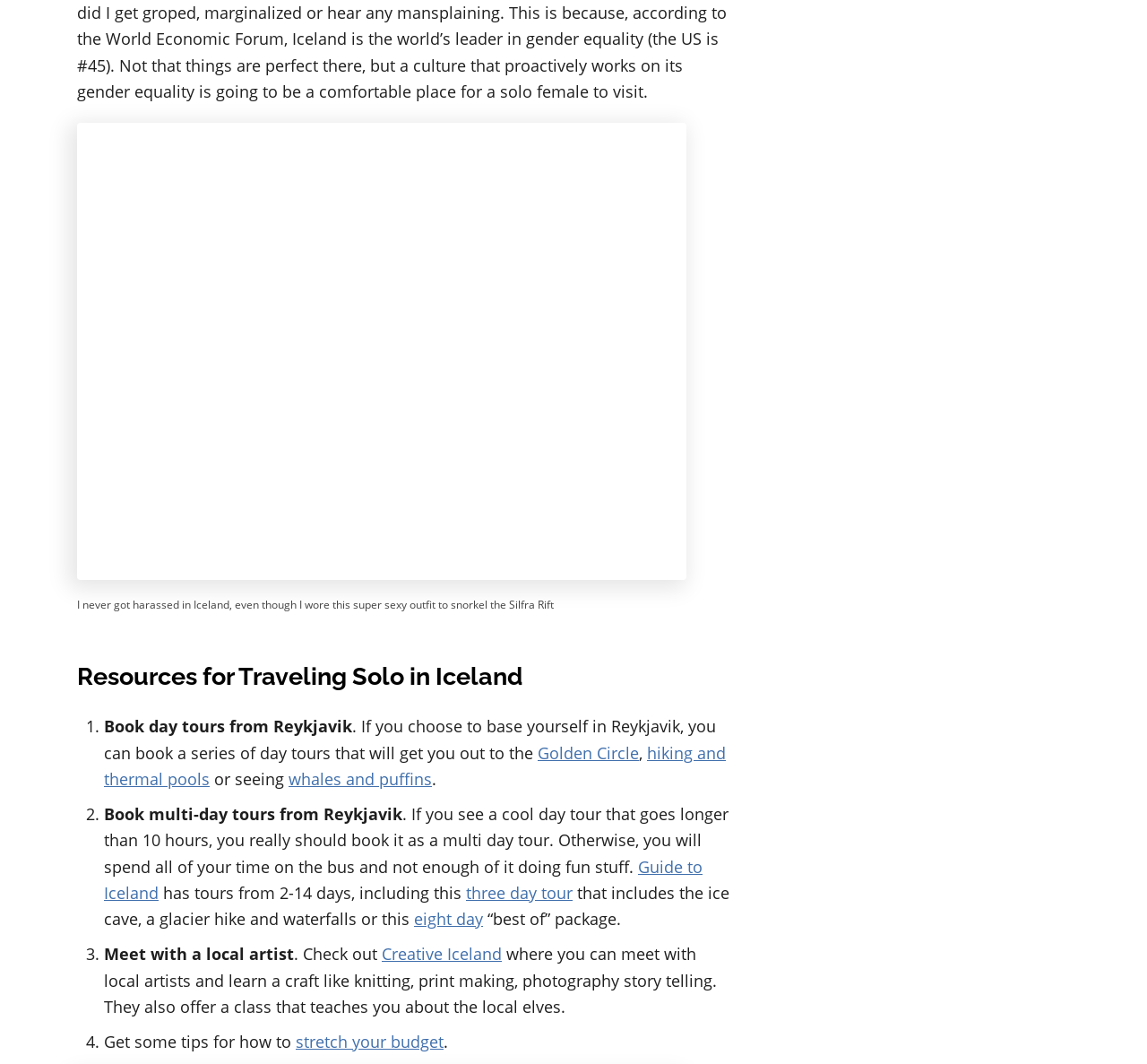Using the information shown in the image, answer the question with as much detail as possible: What is the activity mentioned in the first list item?

In the first list item, it is mentioned that 'Daytrips from Reykjavik Snorkeling Silfra' which indicates that the activity mentioned is snorkeling.